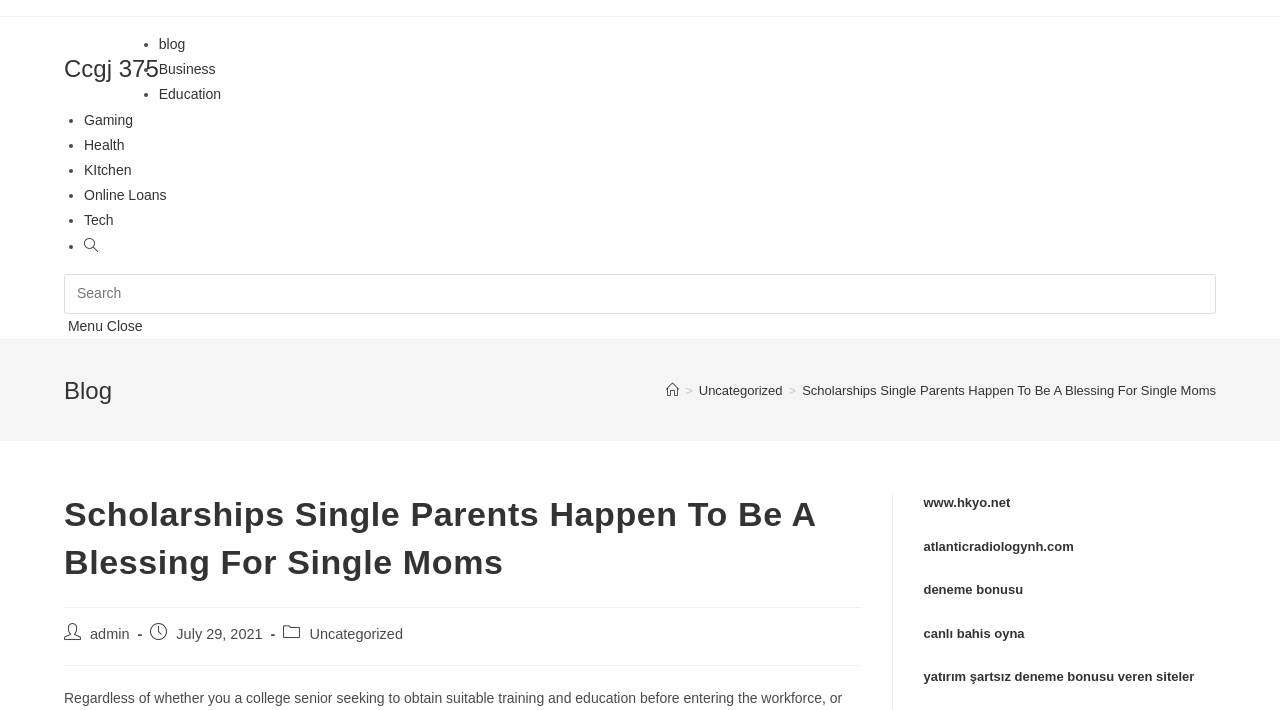Locate the bounding box coordinates of the clickable area needed to fulfill the instruction: "Visit the 'Education' page".

[0.124, 0.122, 0.173, 0.144]